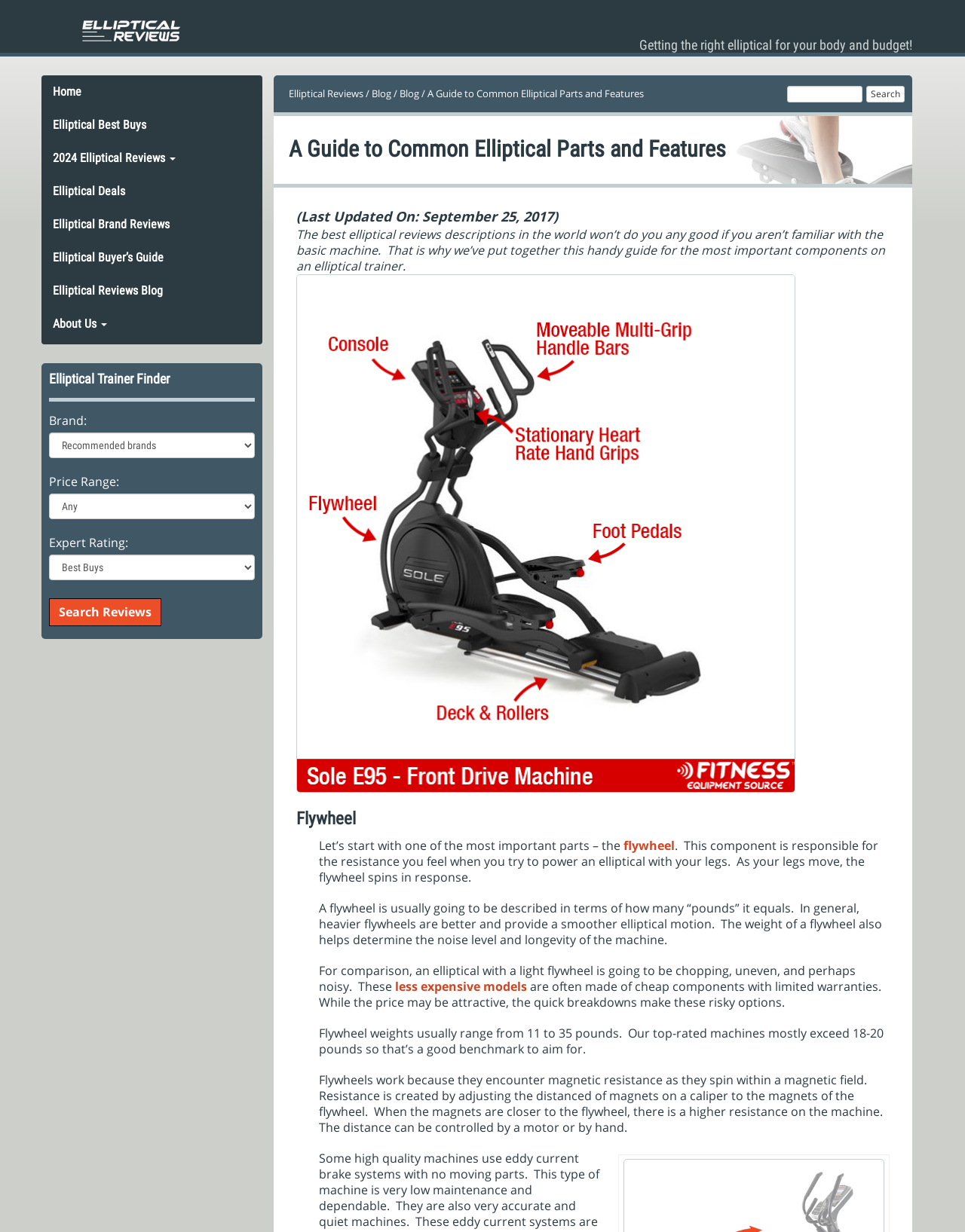Find the bounding box coordinates for the area that should be clicked to accomplish the instruction: "Select a brand".

[0.051, 0.351, 0.264, 0.372]